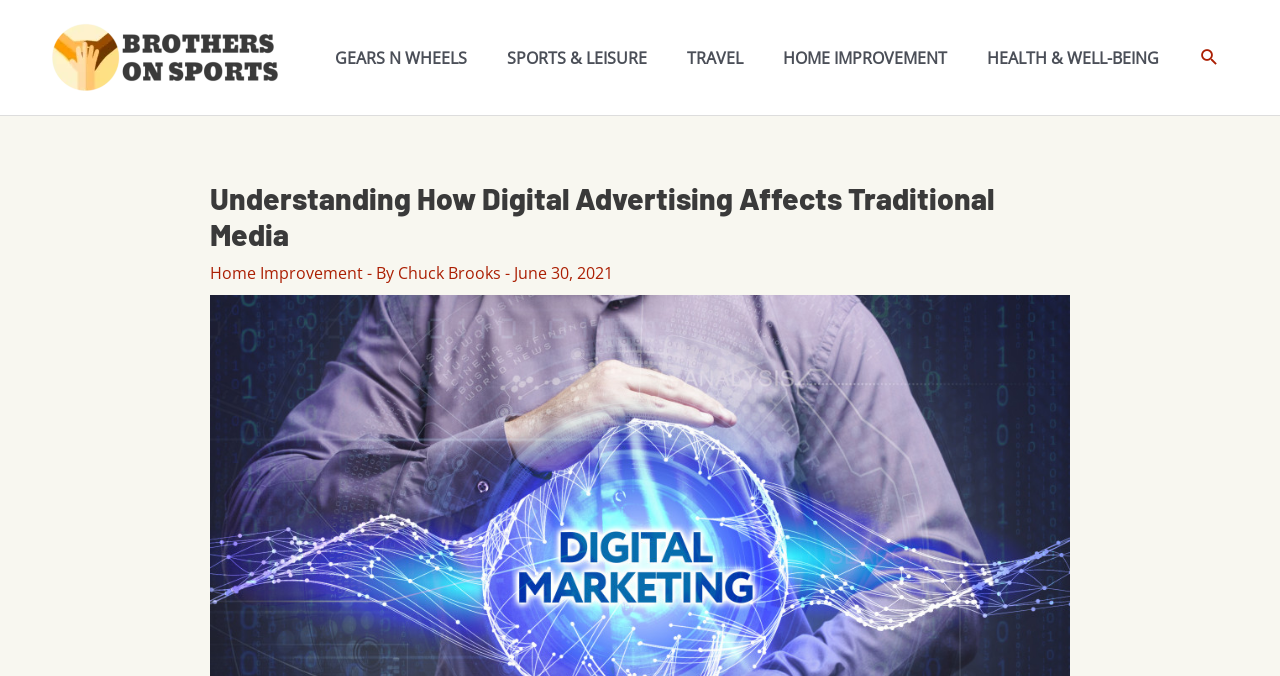Could you indicate the bounding box coordinates of the region to click in order to complete this instruction: "Navigate to GEARS N WHEELS".

[0.246, 0.038, 0.38, 0.132]